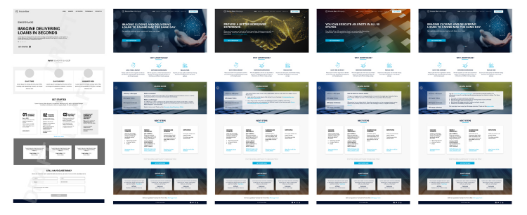Present a detailed portrayal of the image.

The image showcases a detailed portfolio presentation highlighting various aspects of eMortgage solutions and user experience design. At the top, a clean layout introduces the topic, emphasizing innovative digital strategies in mortgage processing. Key sections illustrate the process of onboarding lenders through a visually organized microsite that integrates user-friendly elements. The inclusion of wireframes, visual compositions, and prototype designs displays the research-led approach taken to understand lender perceptions and streamline the onboarding process. Each screen is marked with statistical success indicators, demonstrating significant increases in engagement and efficiency, such as a noted 240% boost in onboarding. Additionally, the design reflects a modern aesthetic aimed at enhancing user interaction and accessibility, underscoring a comprehensive understanding of both digital needs and market dynamics.